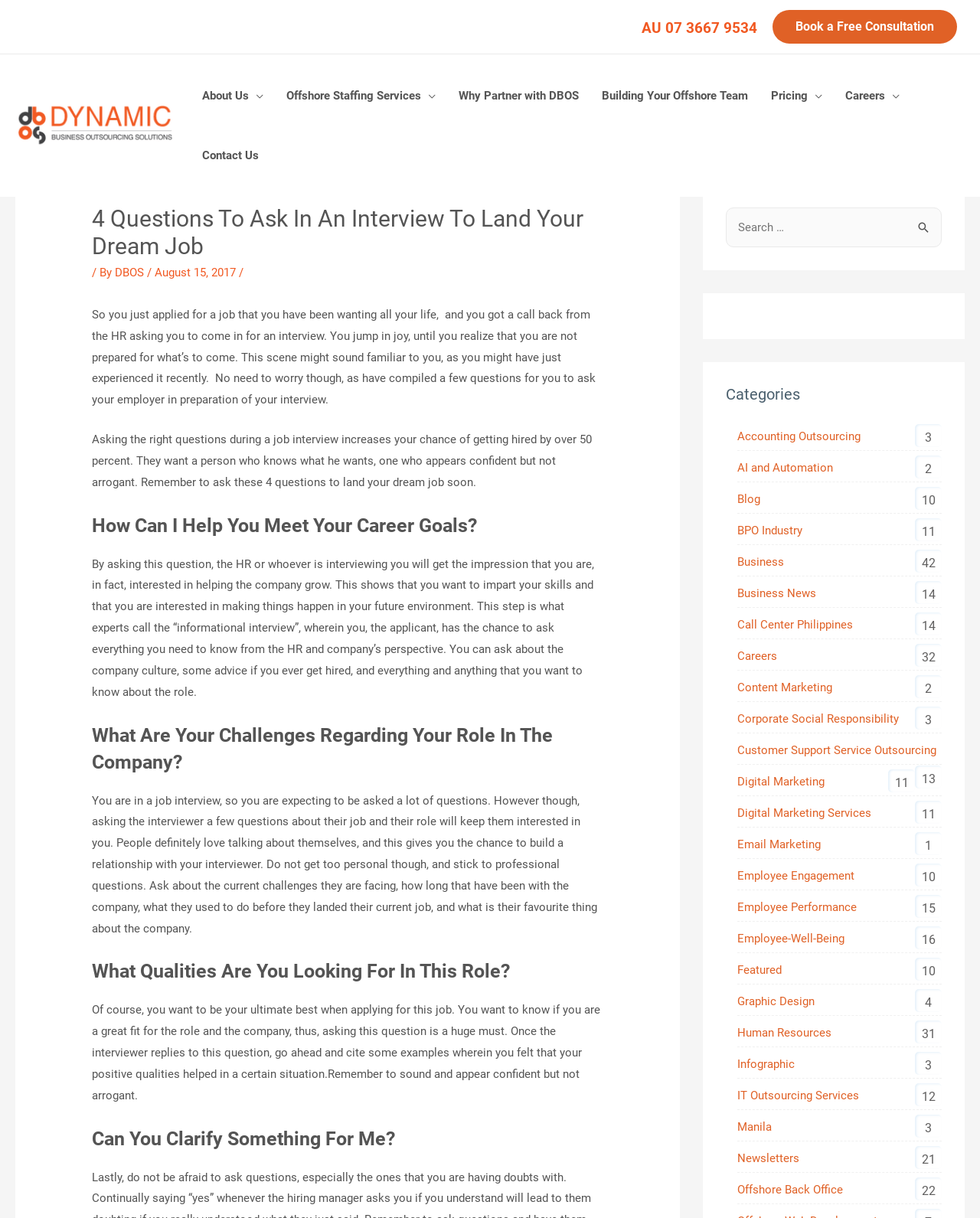Identify the bounding box coordinates necessary to click and complete the given instruction: "Click the 'Book a Free Consultation' link".

[0.788, 0.008, 0.977, 0.036]